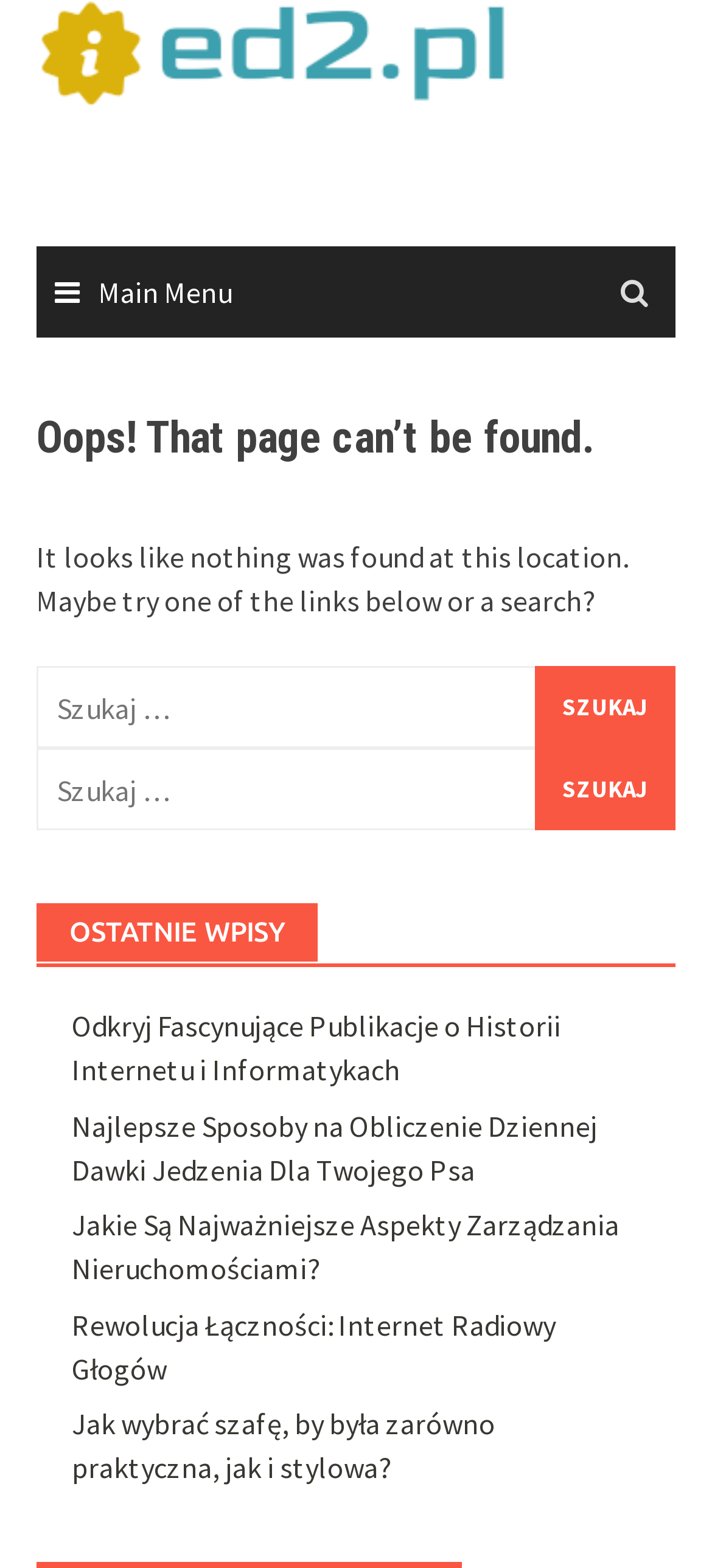Locate the bounding box coordinates of the item that should be clicked to fulfill the instruction: "Visit ed2.pl".

[0.051, 0.02, 0.718, 0.044]